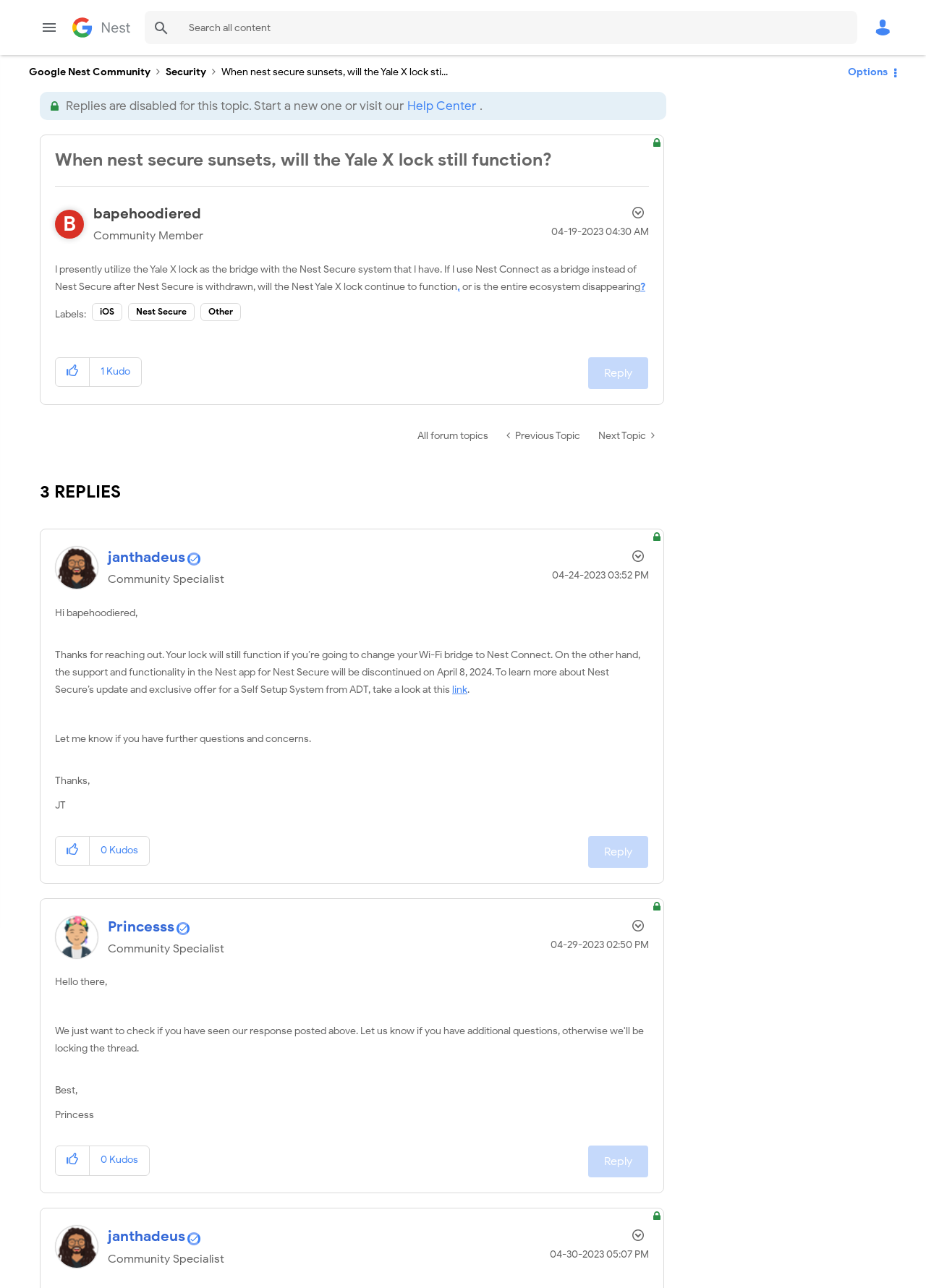Locate the bounding box coordinates of the element you need to click to accomplish the task described by this instruction: "Give kudos to this post".

[0.06, 0.278, 0.097, 0.3]